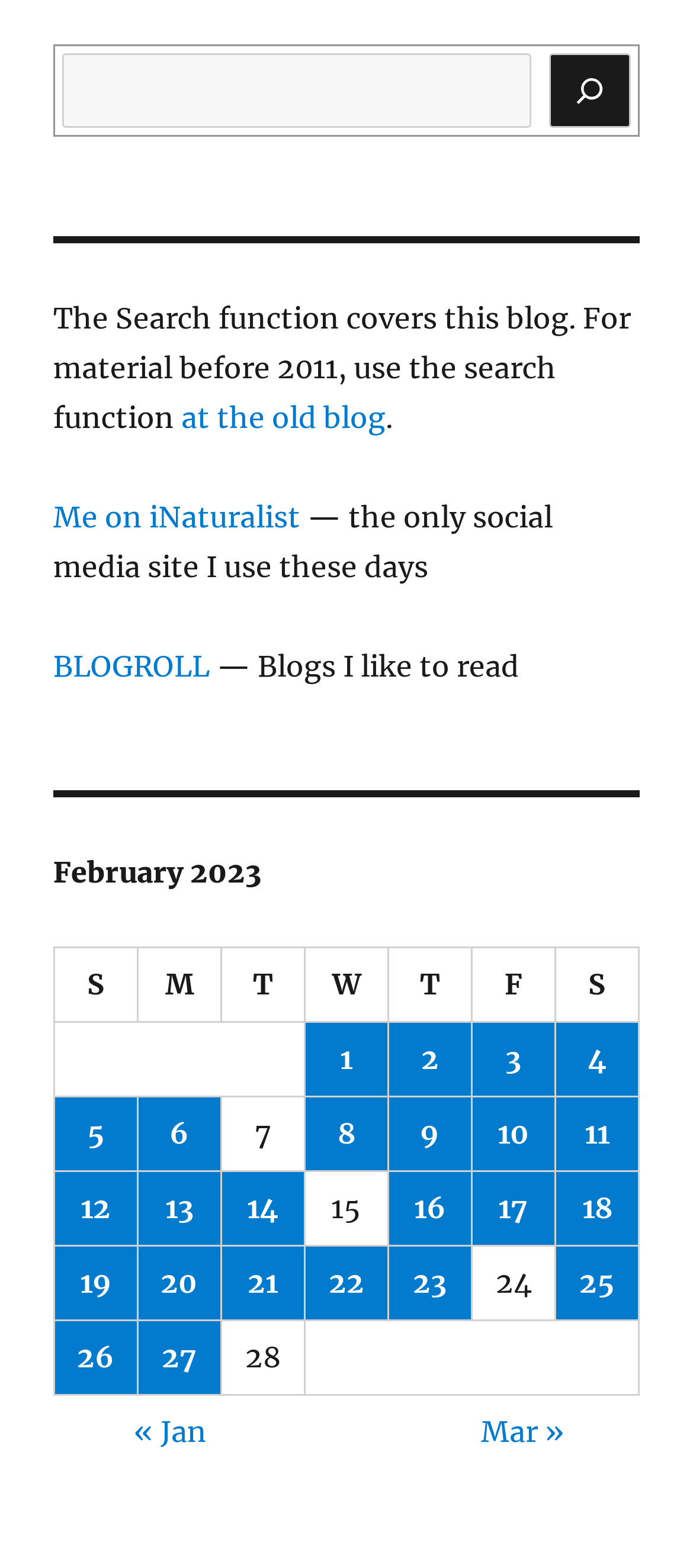Identify the bounding box coordinates of the clickable region to carry out the given instruction: "Visit the old blog".

[0.261, 0.255, 0.556, 0.277]